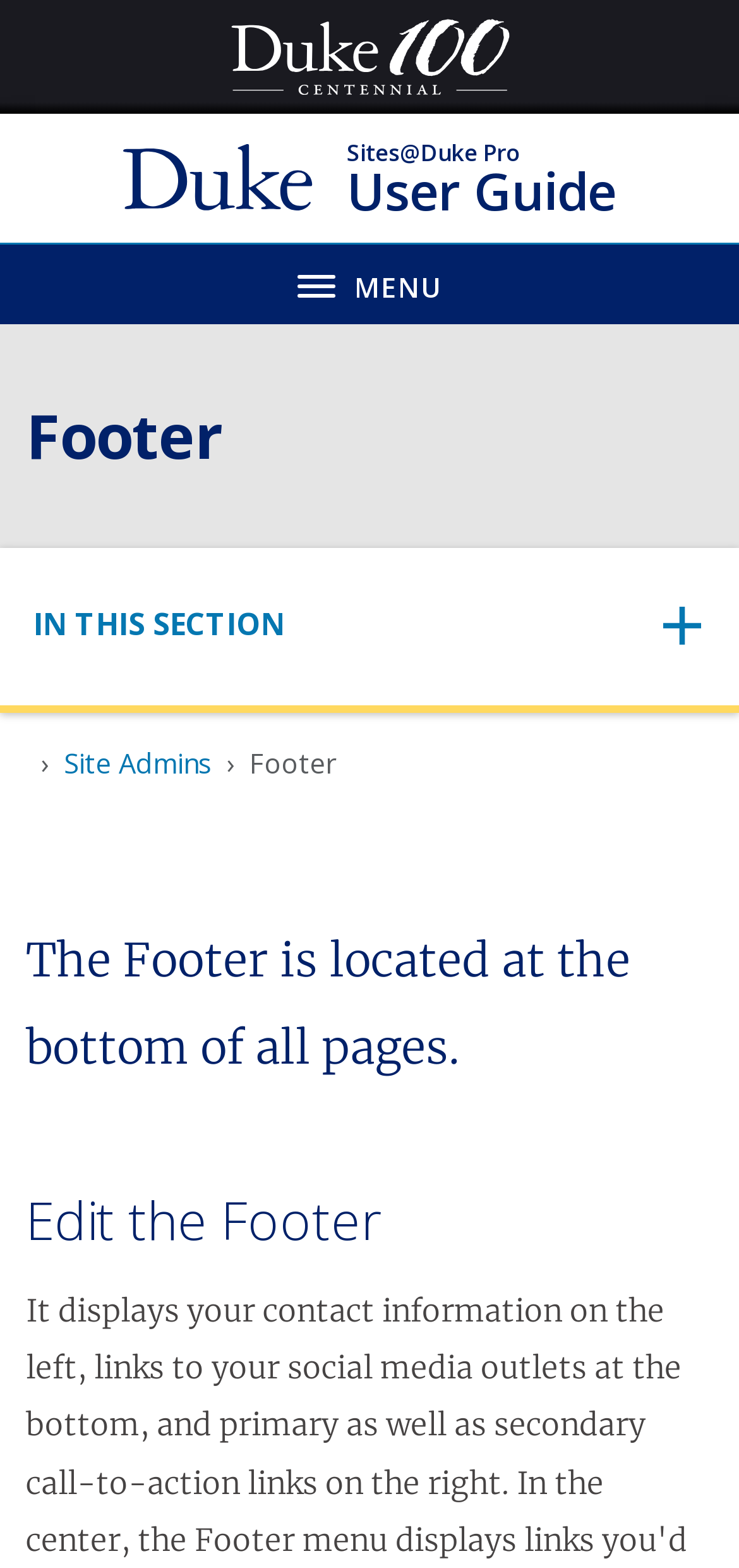Please respond in a single word or phrase: 
What is the section above the Footer?

Site Admins